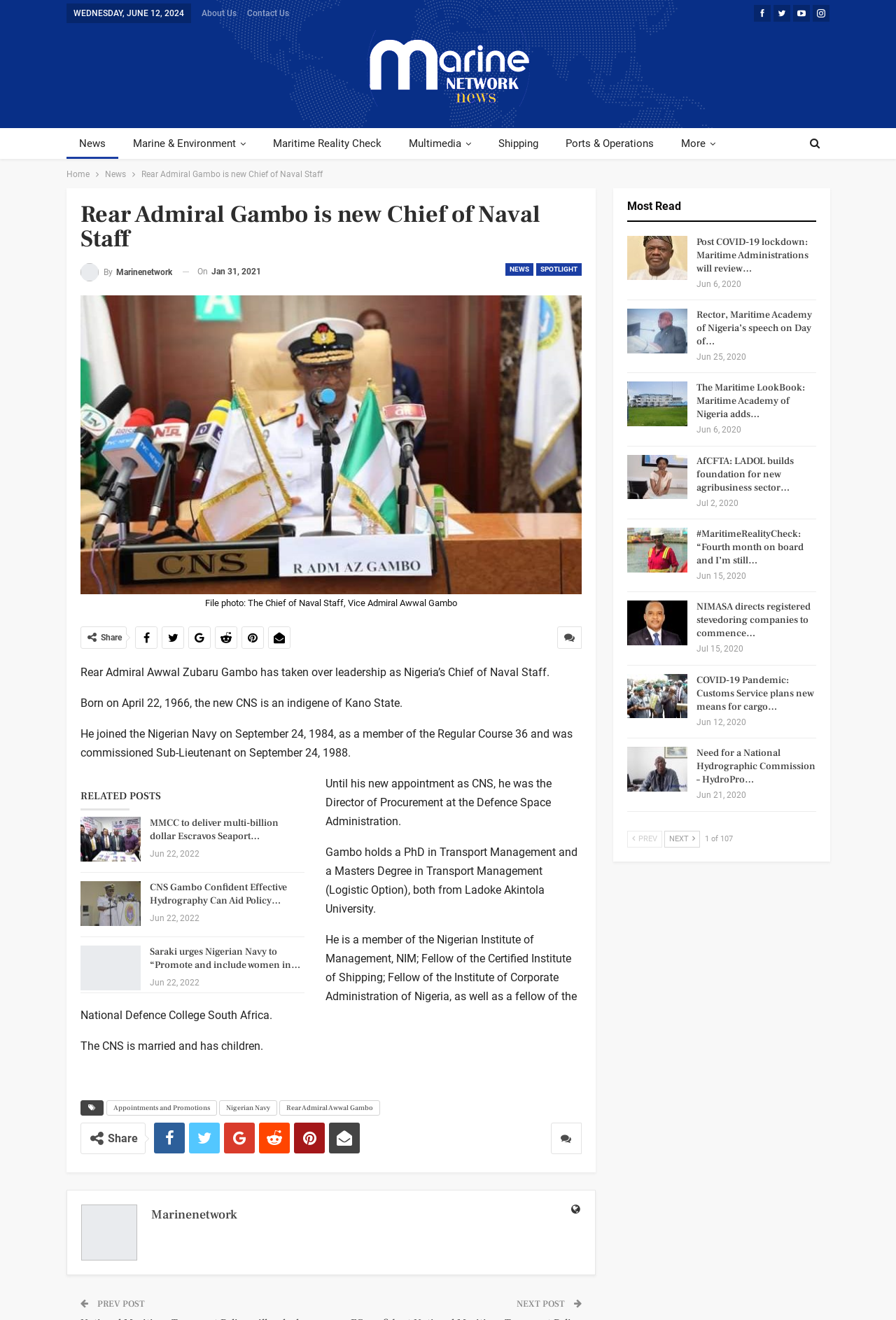What is the name of the new Chief of Naval Staff?
Based on the visual information, provide a detailed and comprehensive answer.

I found the answer by reading the article title 'Rear Admiral Gambo is new Chief of Naval Staff' and the first sentence of the article 'Rear Admiral Awwal Zubaru Gambo has taken over leadership as Nigeria’s Chief of Naval Staff.'